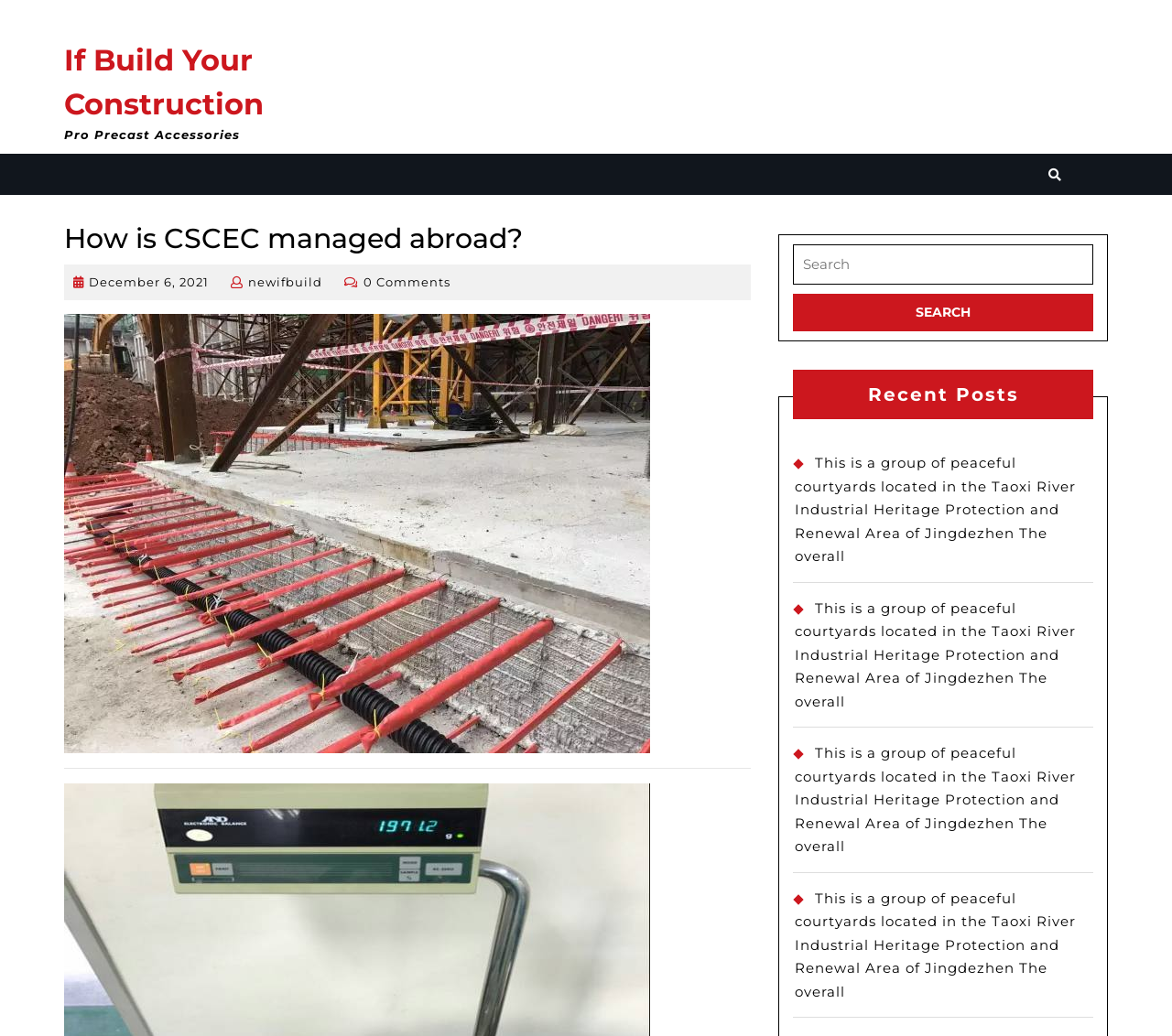How many recent posts are listed on the webpage?
Please answer the question with a single word or phrase, referencing the image.

4